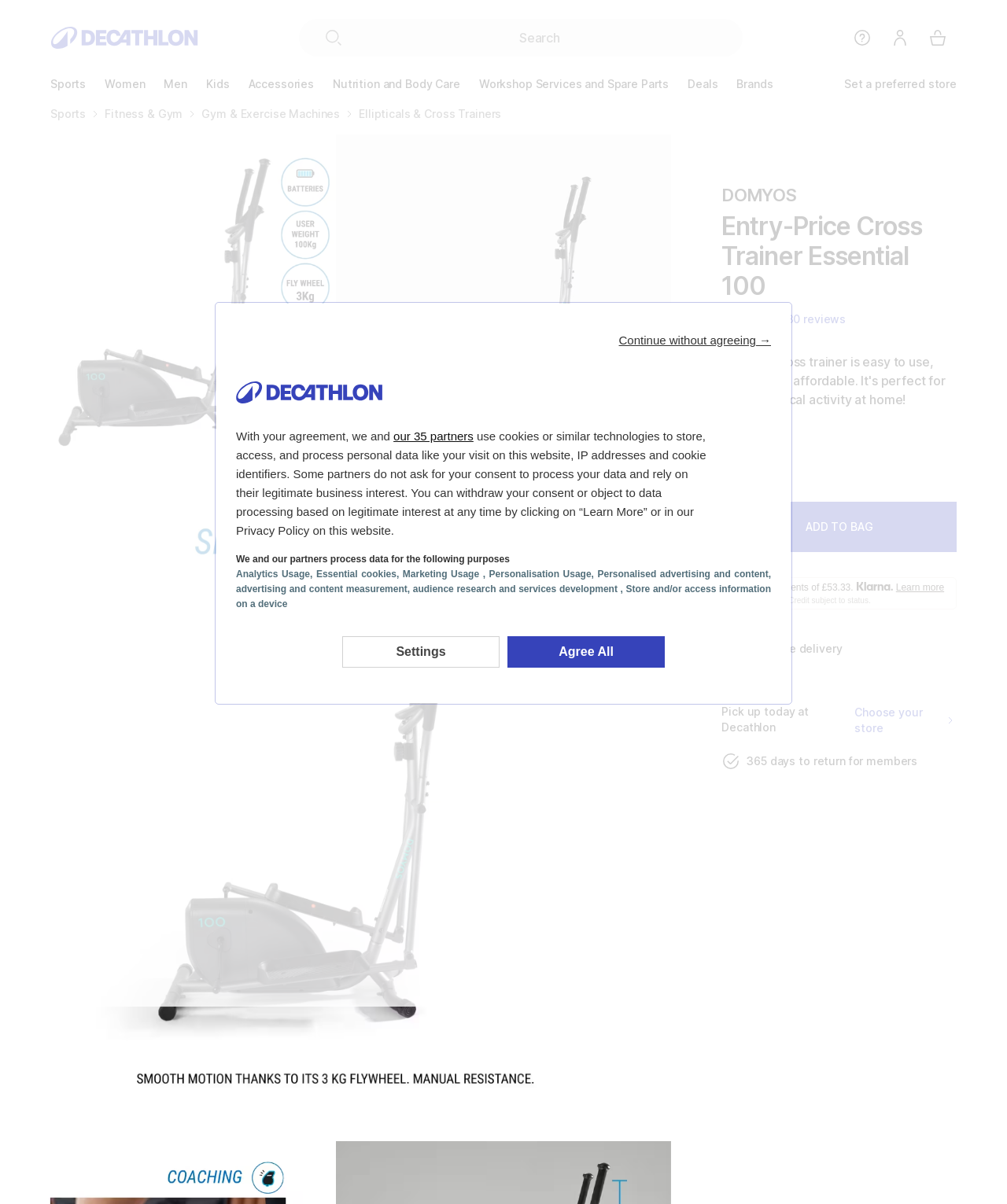Specify the bounding box coordinates of the area to click in order to execute this command: 'Read about Cempasúchil'. The coordinates should consist of four float numbers ranging from 0 to 1, and should be formatted as [left, top, right, bottom].

None